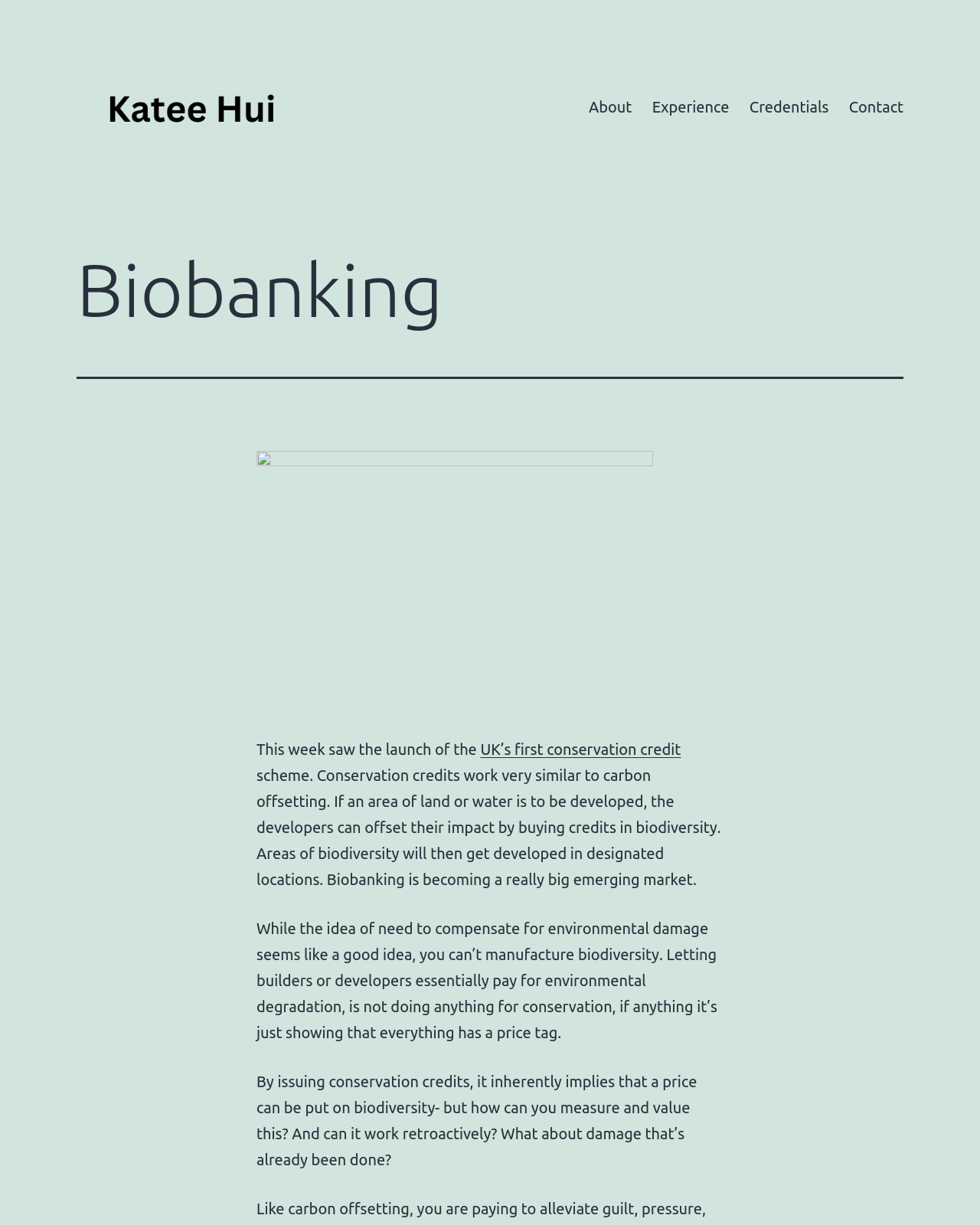Please reply with a single word or brief phrase to the question: 
What is the first menu item in the primary navigation?

About